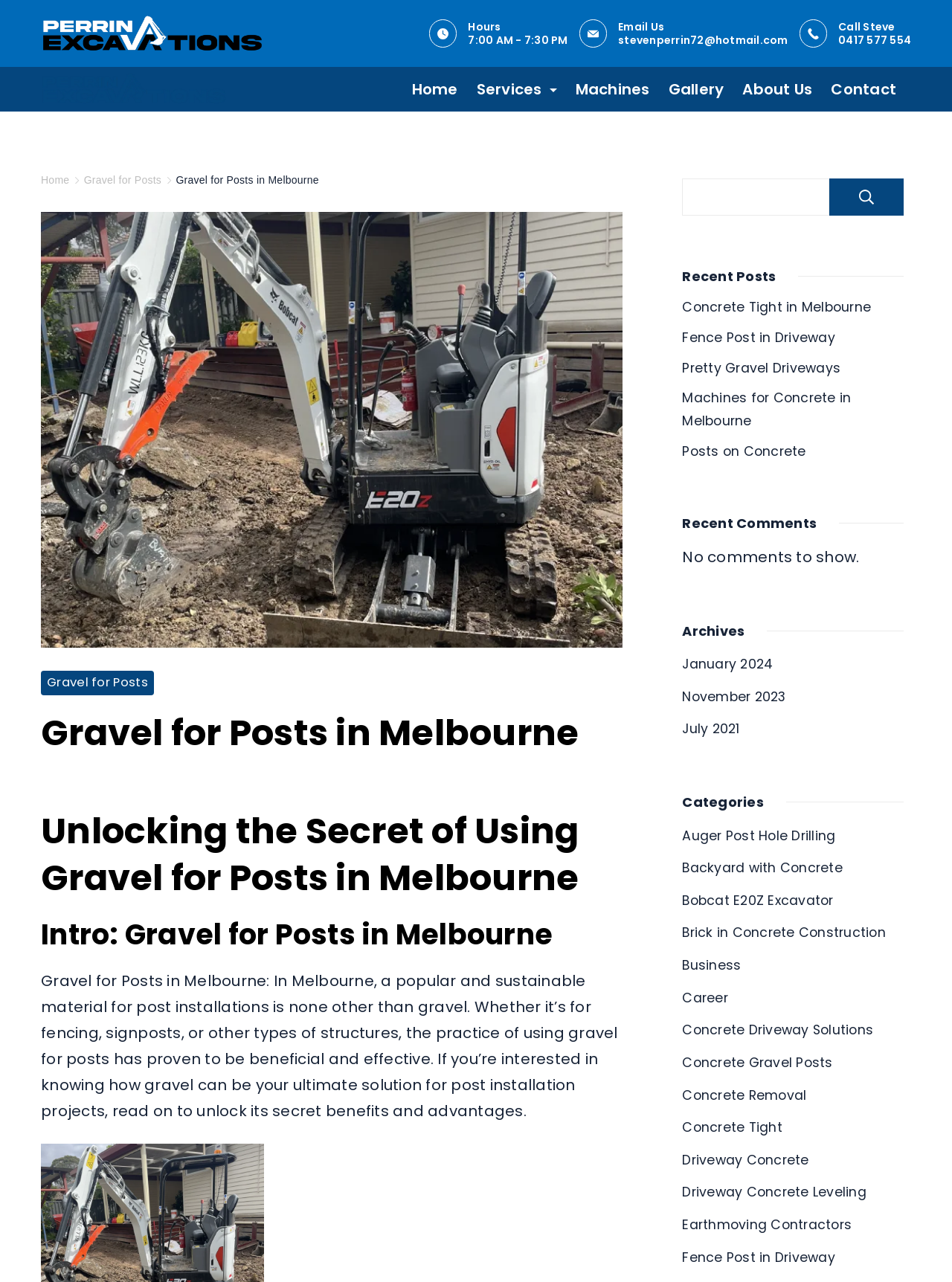Provide a thorough description of this webpage.

This webpage is about Perrin Excavations, a company that provides gravel for posts in Melbourne. At the top, there is a logo and a navigation menu with links to different pages, including Home, Services, Machines, Gallery, About Us, and Contact. Below the navigation menu, there is a section with the company's contact information, including hours of operation, email address, and phone number.

The main content of the page is divided into two columns. The left column has a heading "Gravel for Posts in Melbourne" and a subheading "Unlocking the Secret of Using Gravel for Posts in Melbourne". Below the subheading, there is a paragraph of text that explains the benefits of using gravel for post installations in Melbourne.

The right column has a search bar at the top, followed by a section with recent posts, including links to articles about concrete tight in Melbourne, fence post in driveway, pretty gravel driveways, and more. Below the recent posts section, there are sections for recent comments, archives, and categories.

There are several images on the page, including a logo, a figure with a caption, and icons for the navigation menu items. The overall layout is organized, with clear headings and concise text.